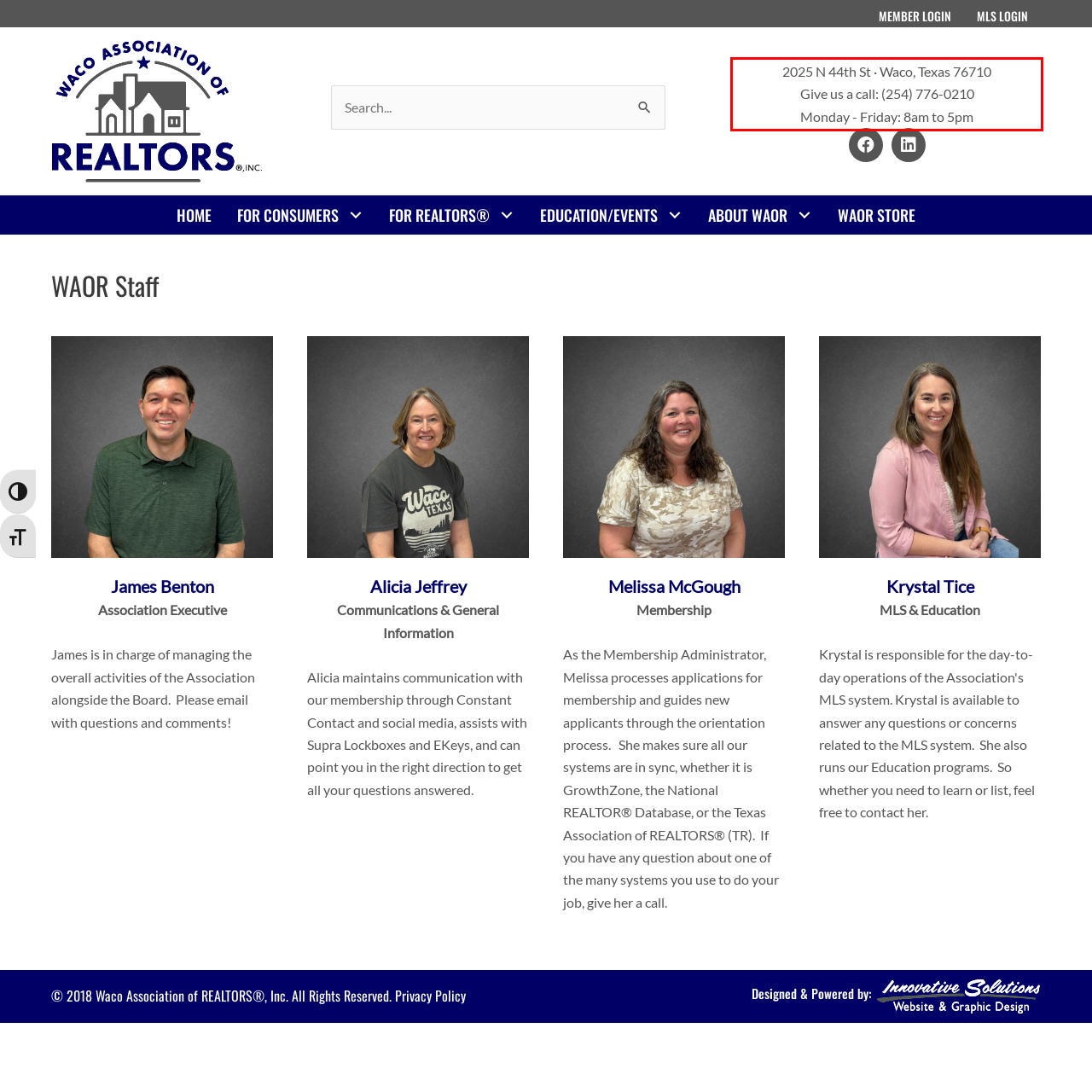From the provided screenshot, extract the text content that is enclosed within the red bounding box.

2025 N 44th St · Waco, Texas 76710 Give us a call: (254) 776-0210 Monday - Friday: 8am to 5pm